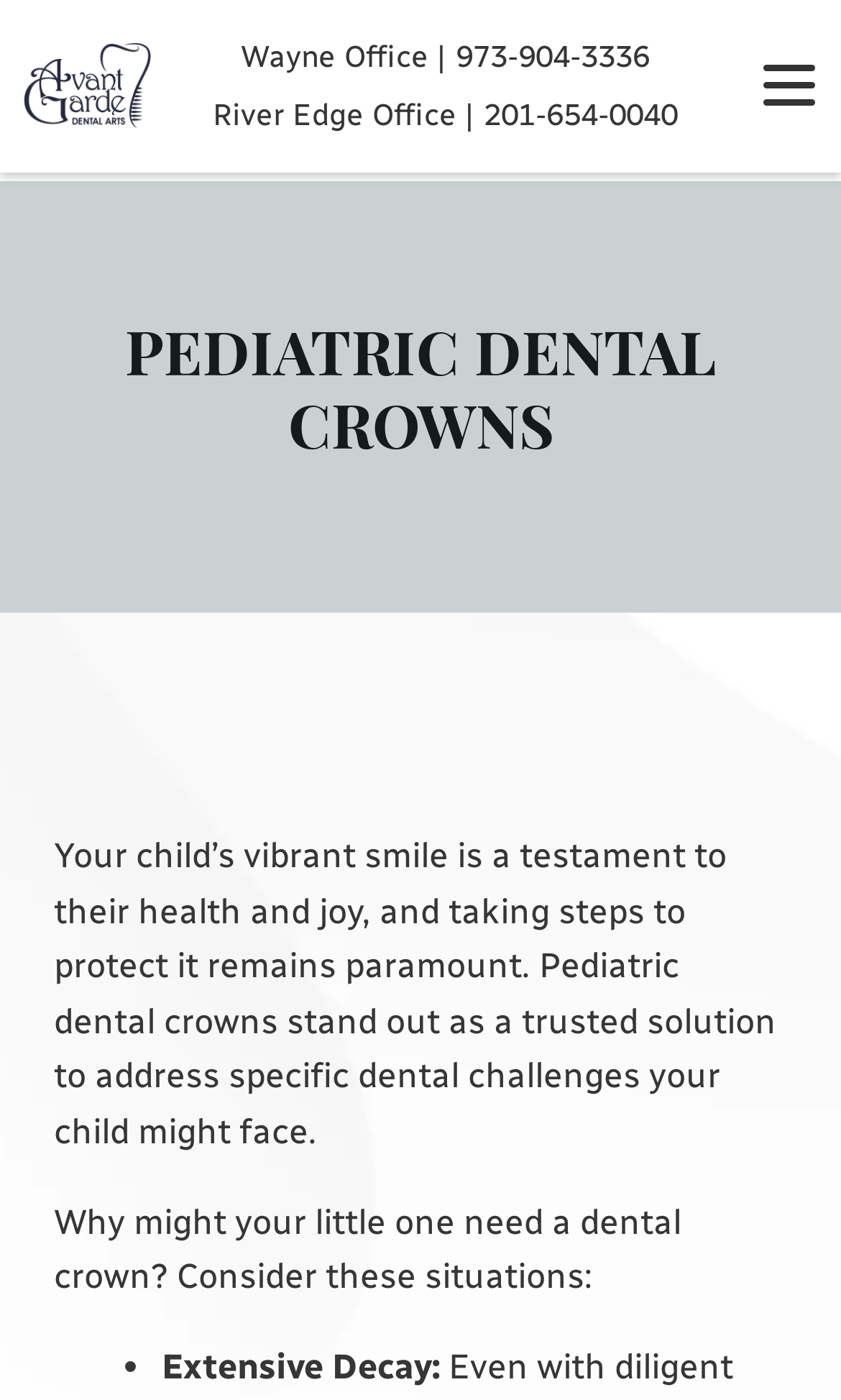Determine the bounding box coordinates of the clickable element to achieve the following action: 'Toggle the mobile menu'. Provide the coordinates as four float values between 0 and 1, formatted as [left, top, right, bottom].

[0.877, 0.028, 1.0, 0.095]